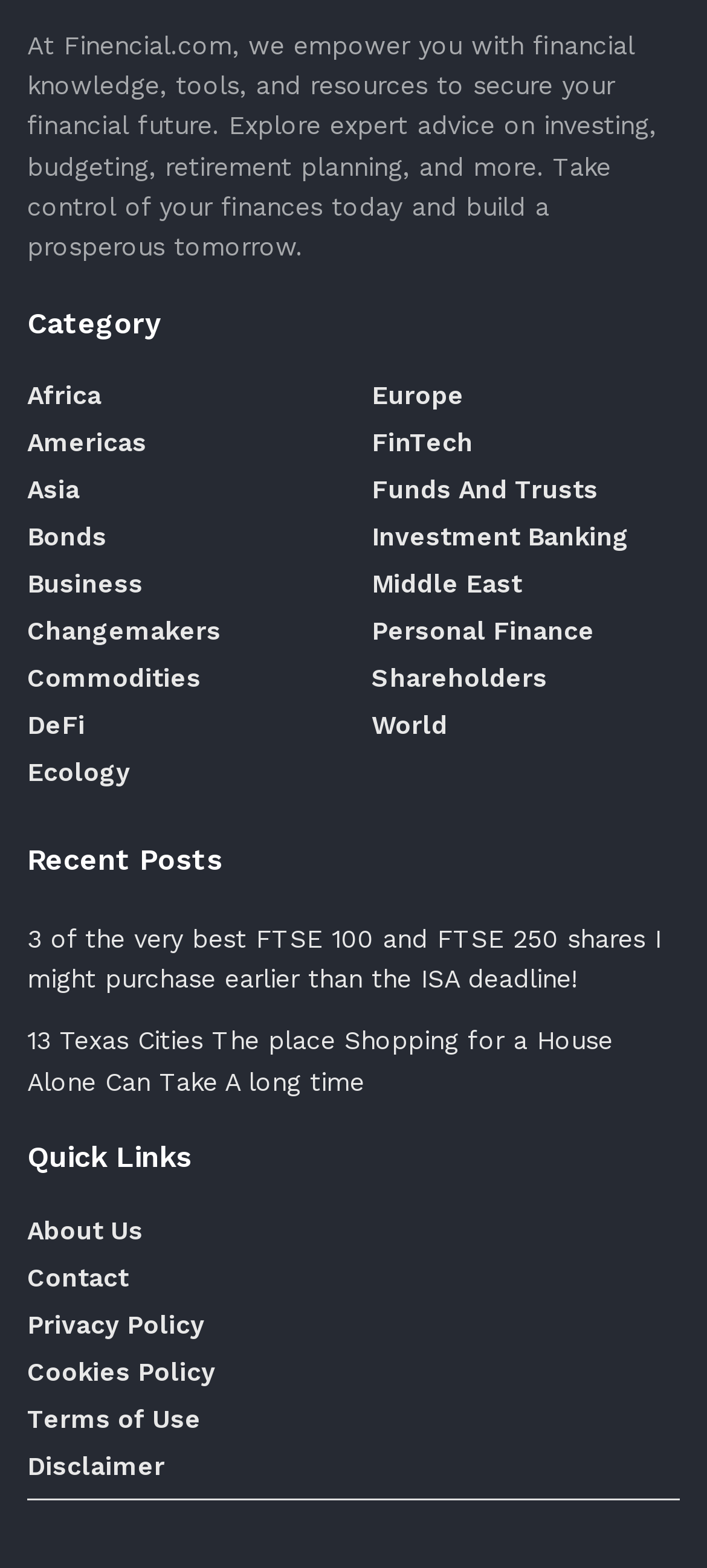Respond with a single word or phrase to the following question: How many quick links are provided?

6